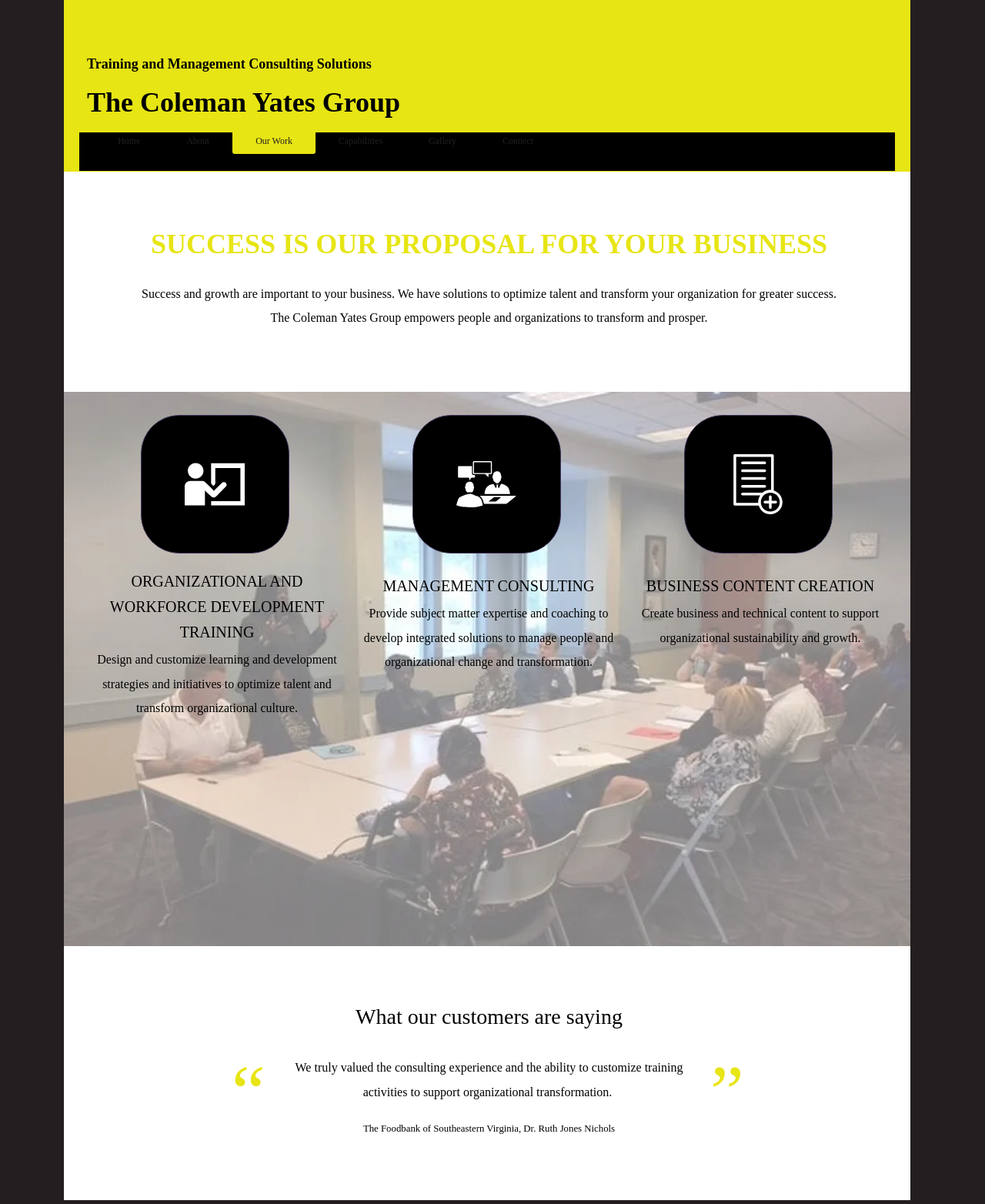Create a detailed summary of all the visual and textual information on the webpage.

The webpage is titled "Our Work" and appears to be a professional services website, likely for a consulting firm. At the top, there are two headings: "Training and Management Consulting Solutions" and "The Coleman Yates Group". Below these headings, a navigation menu is located, containing links to "Home", "About", "Our Work", "Capabilities", "Gallery", and "Connect".

The main content area is divided into several sections. The first section has a heading "SUCCESS IS OUR PROPOSAL FOR YOUR BUSINESS" and a brief paragraph describing the importance of success and growth for businesses. Below this, there are three sections, each with a heading and a brief description. The first section is about organizational and workforce development training, the second is about management consulting, and the third is about business content creation.

Further down the page, there is a section with a heading "What our customers are saying" and a testimonial quote from a customer, Dr. Ruth Jones Nichols from The Foodbank of Southeastern Virginia.